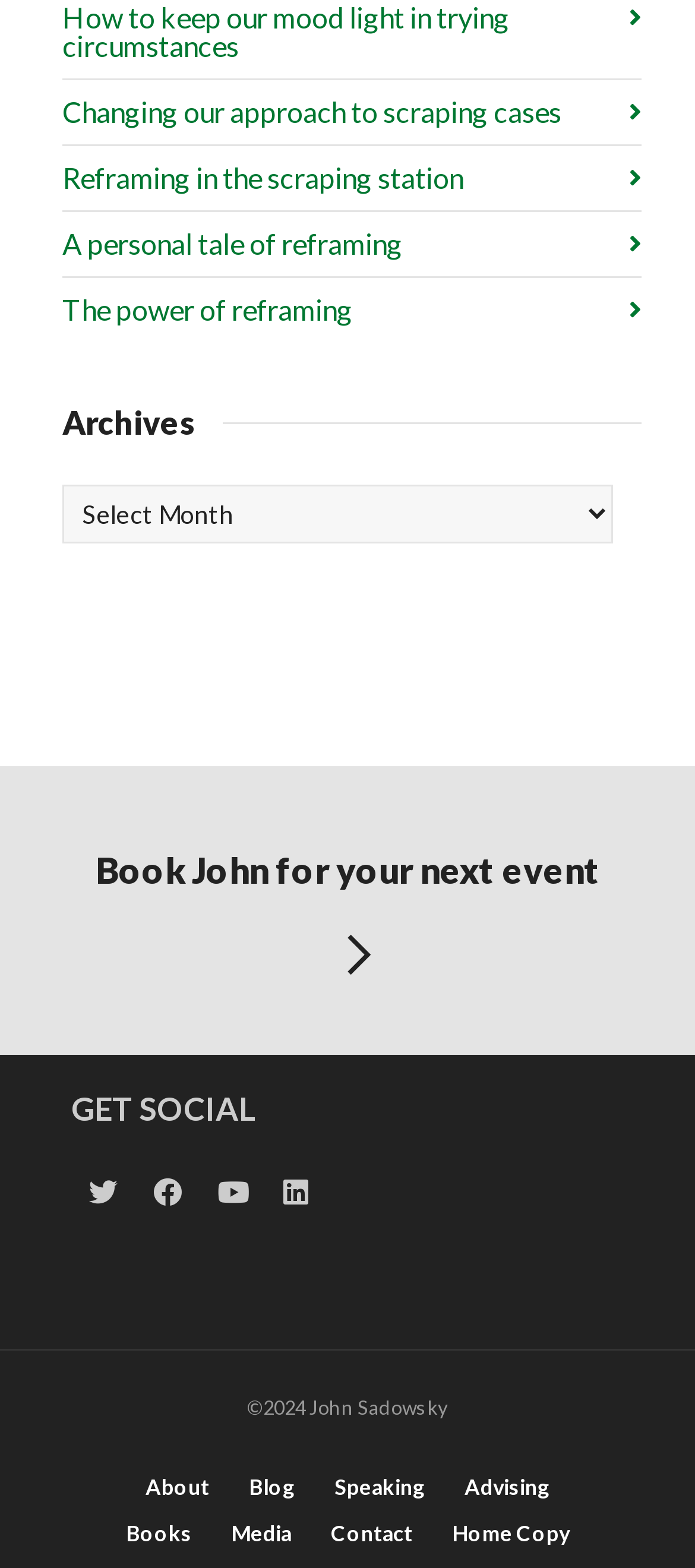How many main sections are on this webpage?
Could you answer the question in a detailed manner, providing as much information as possible?

I analyzed the layout of the page and identified three main sections: the 'Archives' section, the 'GET SOCIAL' section, and the footer section with links to other pages and copyright information.